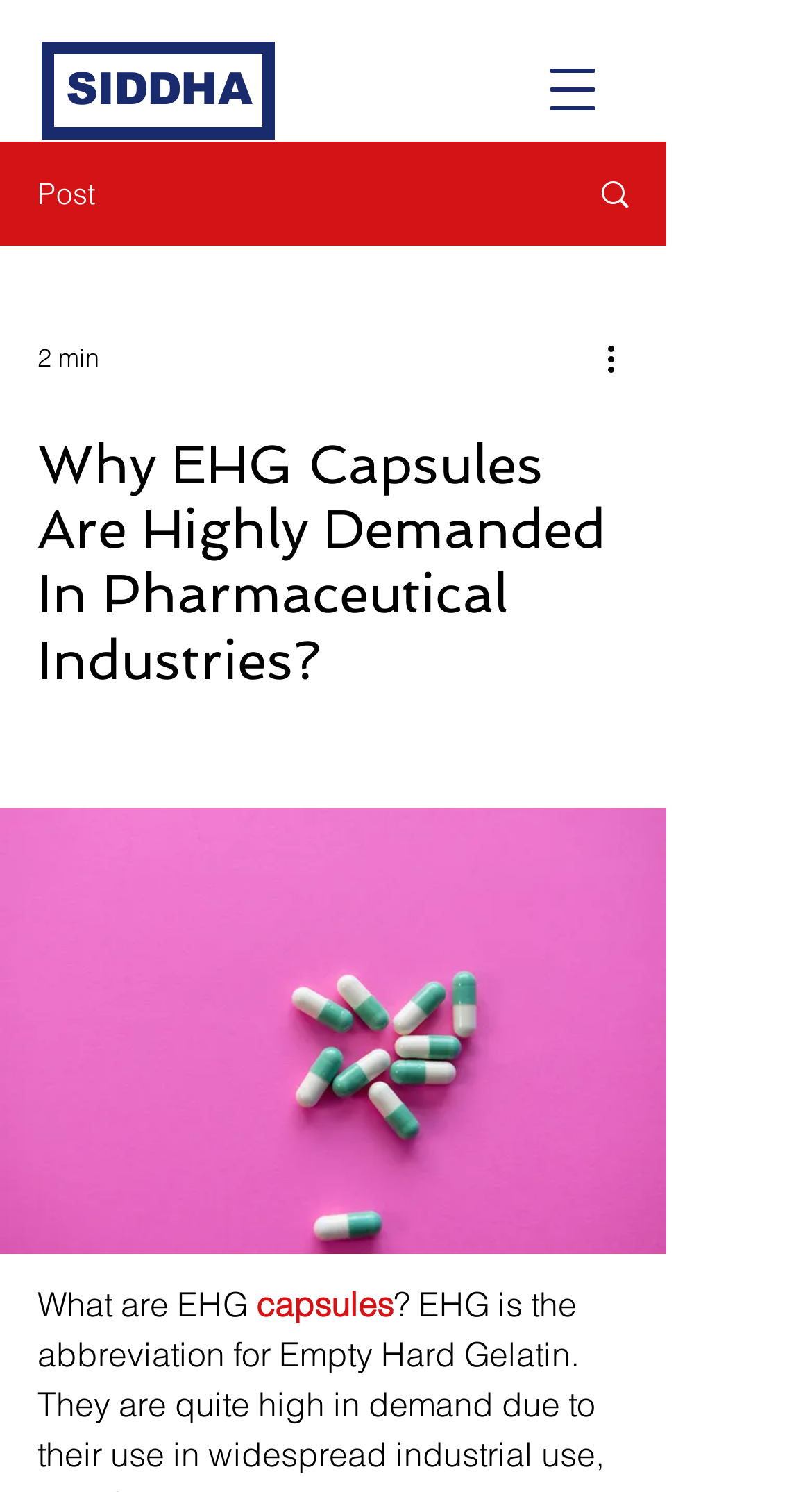What is the topic of the webpage?
Can you offer a detailed and complete answer to this question?

The webpage has a heading 'Why EHG Capsules Are Highly Demanded In Pharmaceutical Industries?' and also mentions 'What are EHG capsules' in the content, which suggests that the topic of the webpage is EHG capsules.